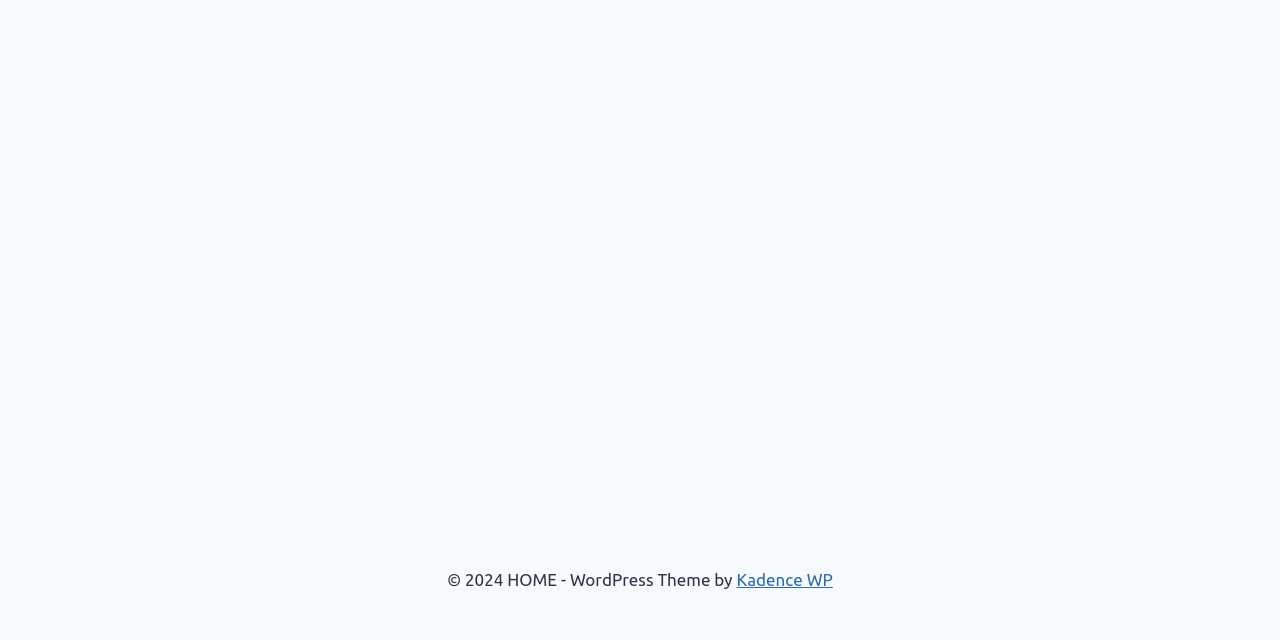Provide the bounding box coordinates for the UI element described in this sentence: "Kadence WP". The coordinates should be four float values between 0 and 1, i.e., [left, top, right, bottom].

[0.575, 0.89, 0.651, 0.92]